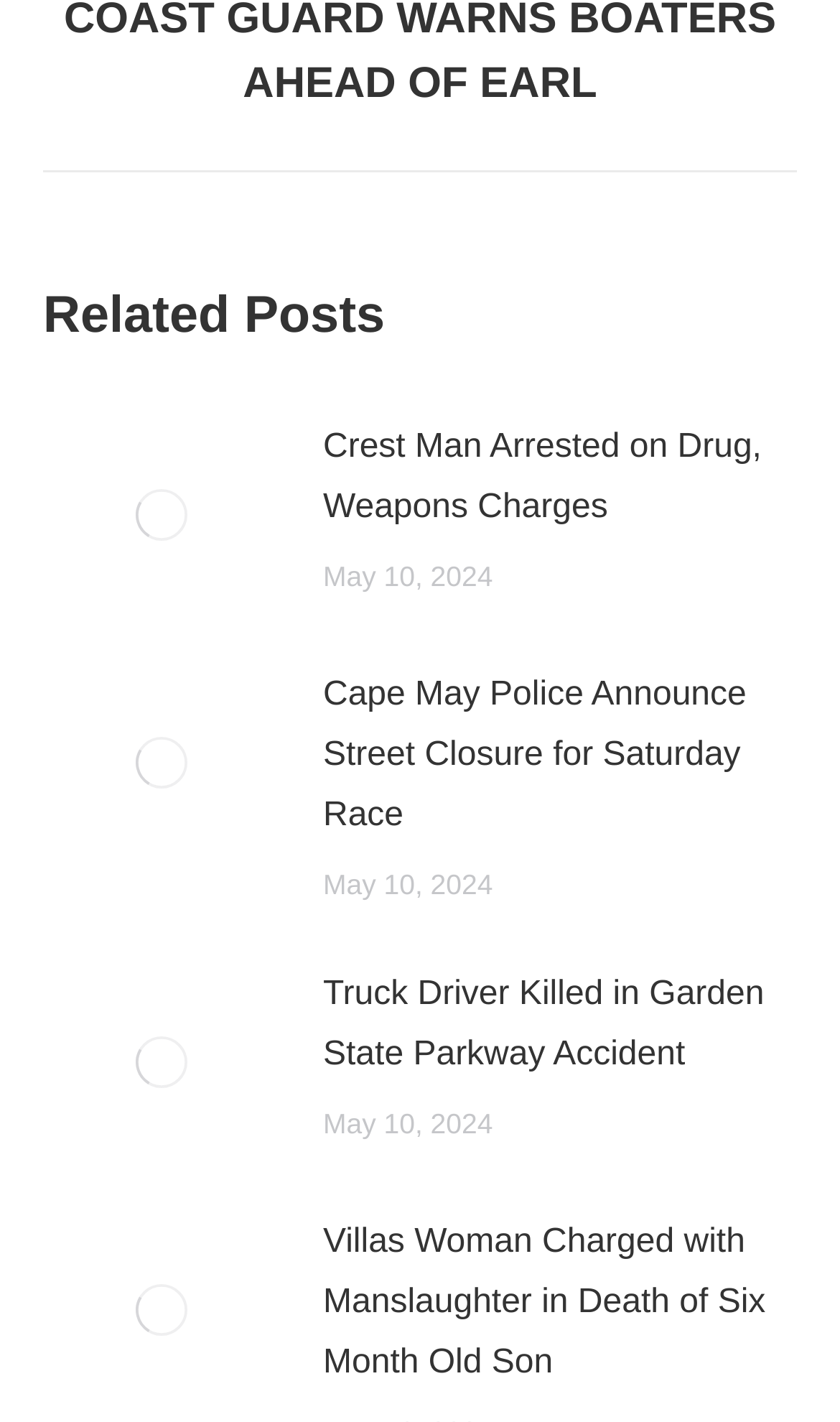Please pinpoint the bounding box coordinates for the region I should click to adhere to this instruction: "read news about Crest Man Arrested on Drug, Weapons Charges".

[0.385, 0.294, 0.949, 0.379]